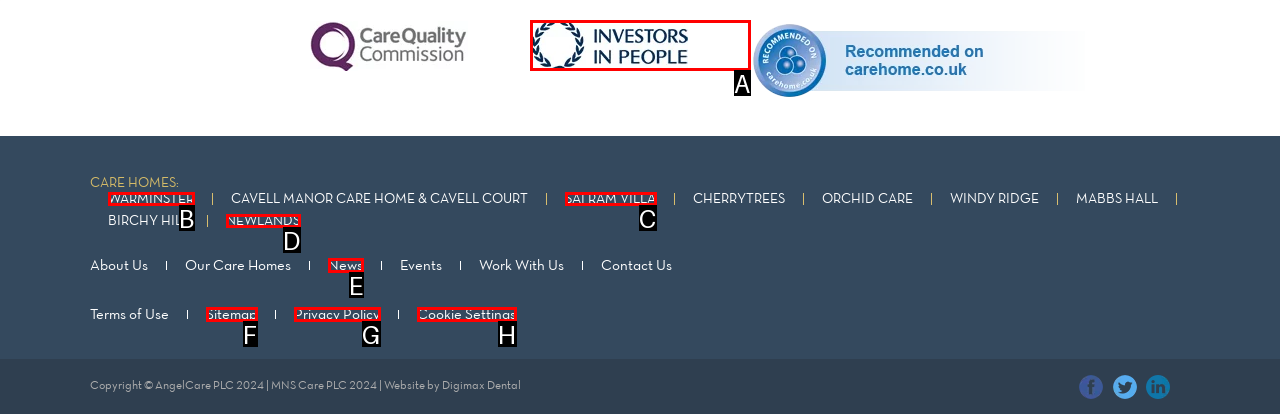Refer to the description: alt="Investors in People" and choose the option that best fits. Provide the letter of that option directly from the options.

A